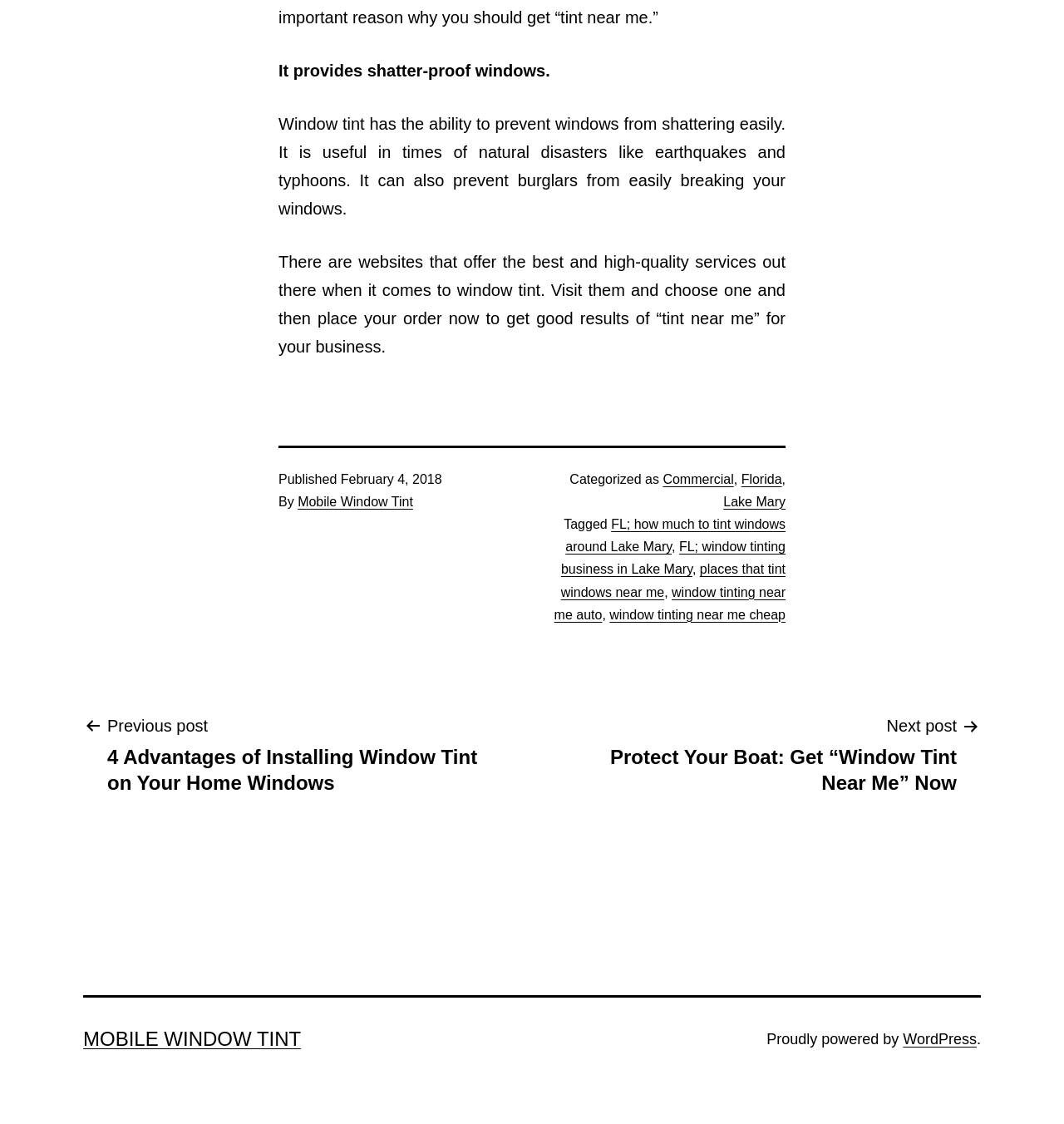Identify the bounding box coordinates for the element you need to click to achieve the following task: "Search for something". The coordinates must be four float values ranging from 0 to 1, formatted as [left, top, right, bottom].

None